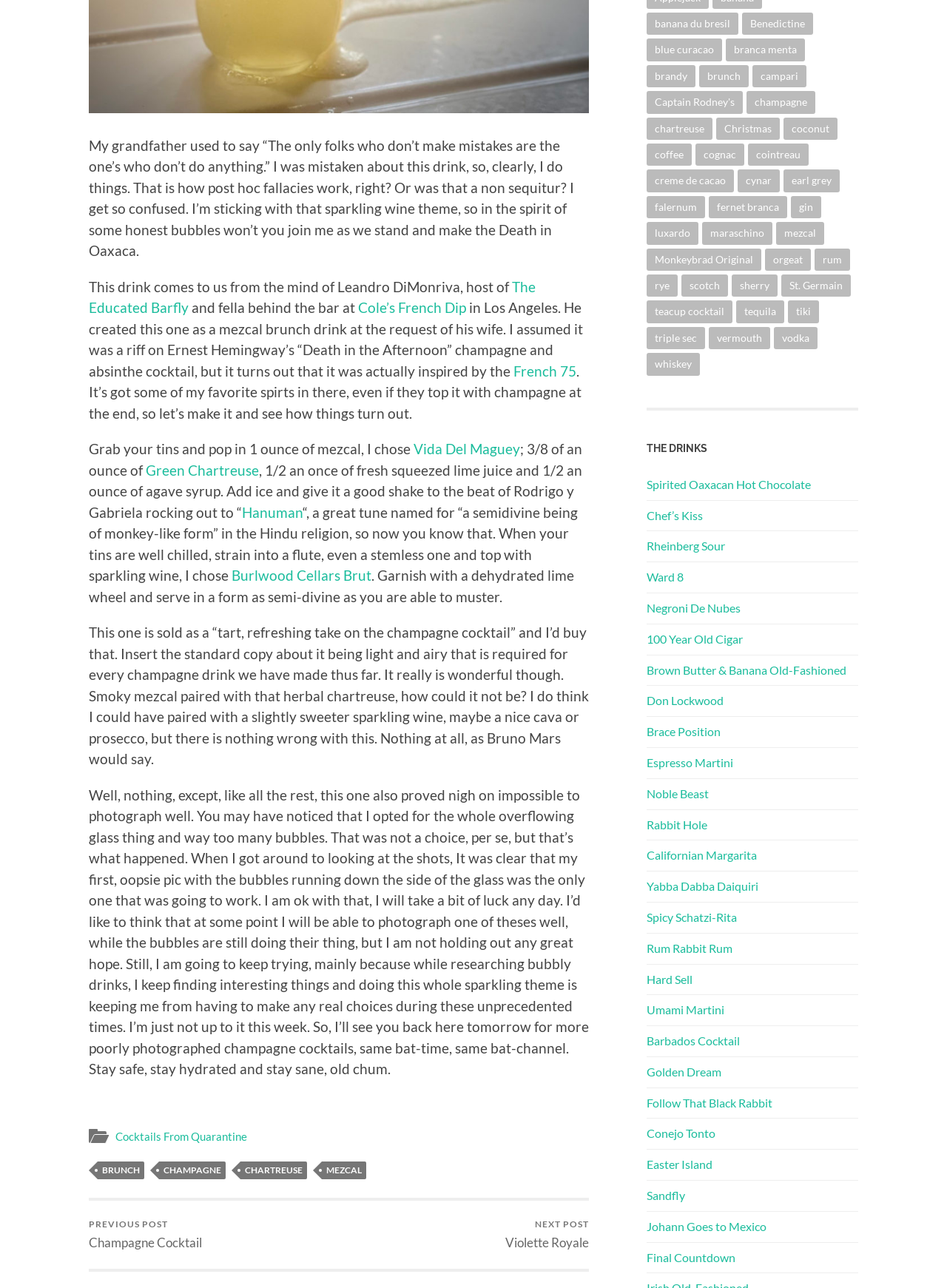Show the bounding box coordinates for the HTML element as described: "Cocktails From Quarantine".

[0.122, 0.877, 0.261, 0.888]